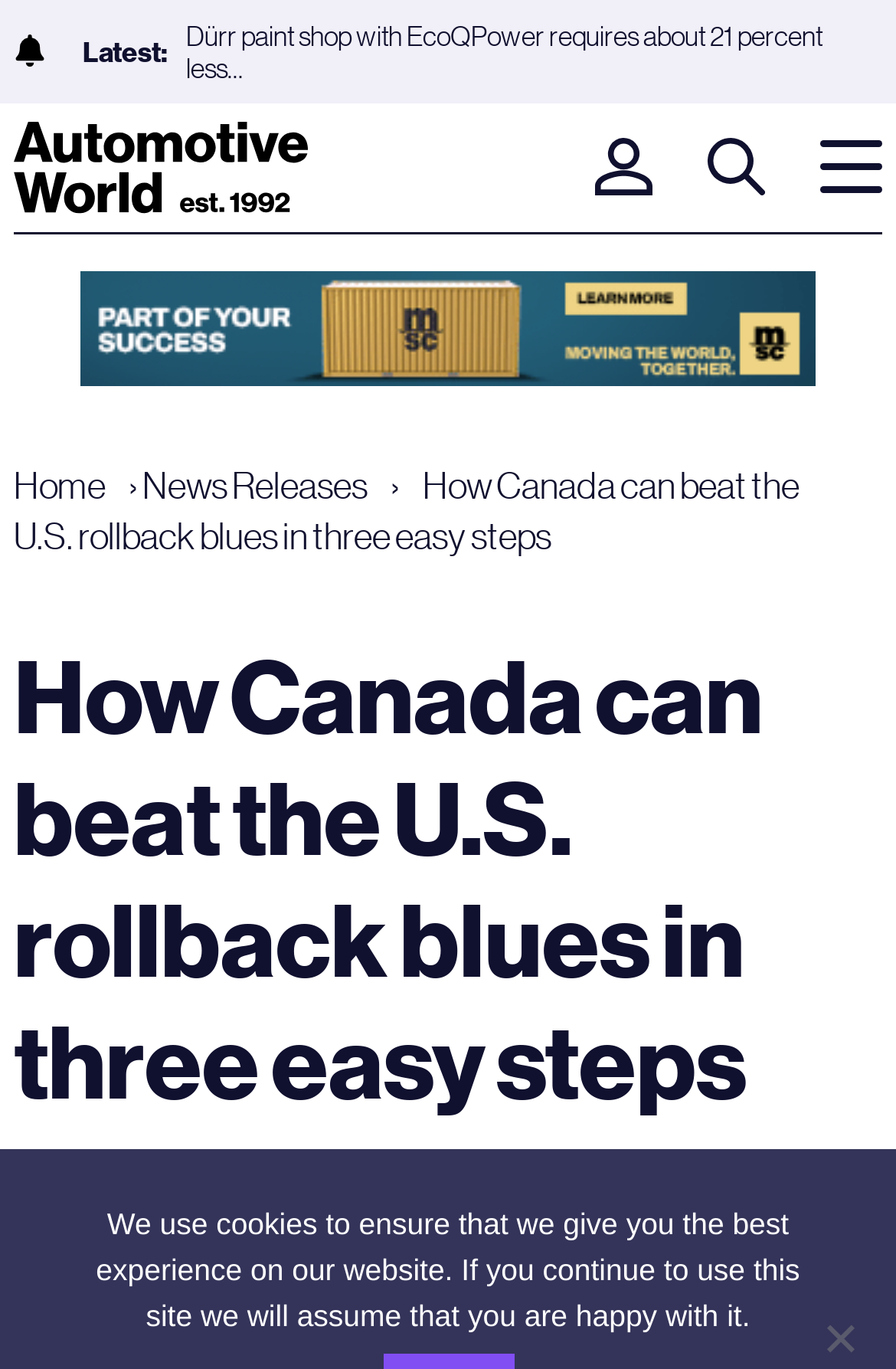Using the elements shown in the image, answer the question comprehensively: What is the orientation of the separator?

I determined the answer by looking at the separator element with the attribute 'orientation: horizontal' which indicates that the separator is horizontal.